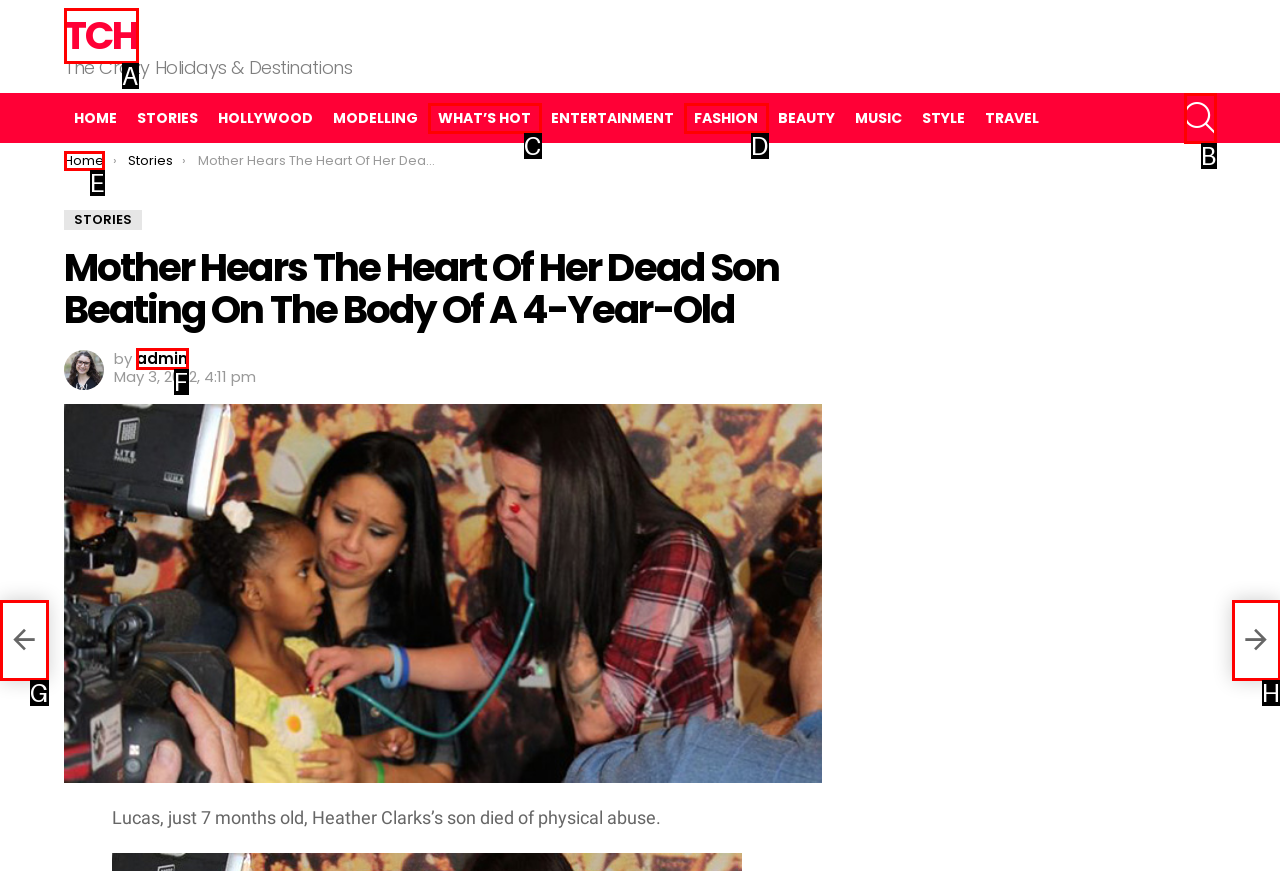Examine the description: What’s Hot and indicate the best matching option by providing its letter directly from the choices.

C